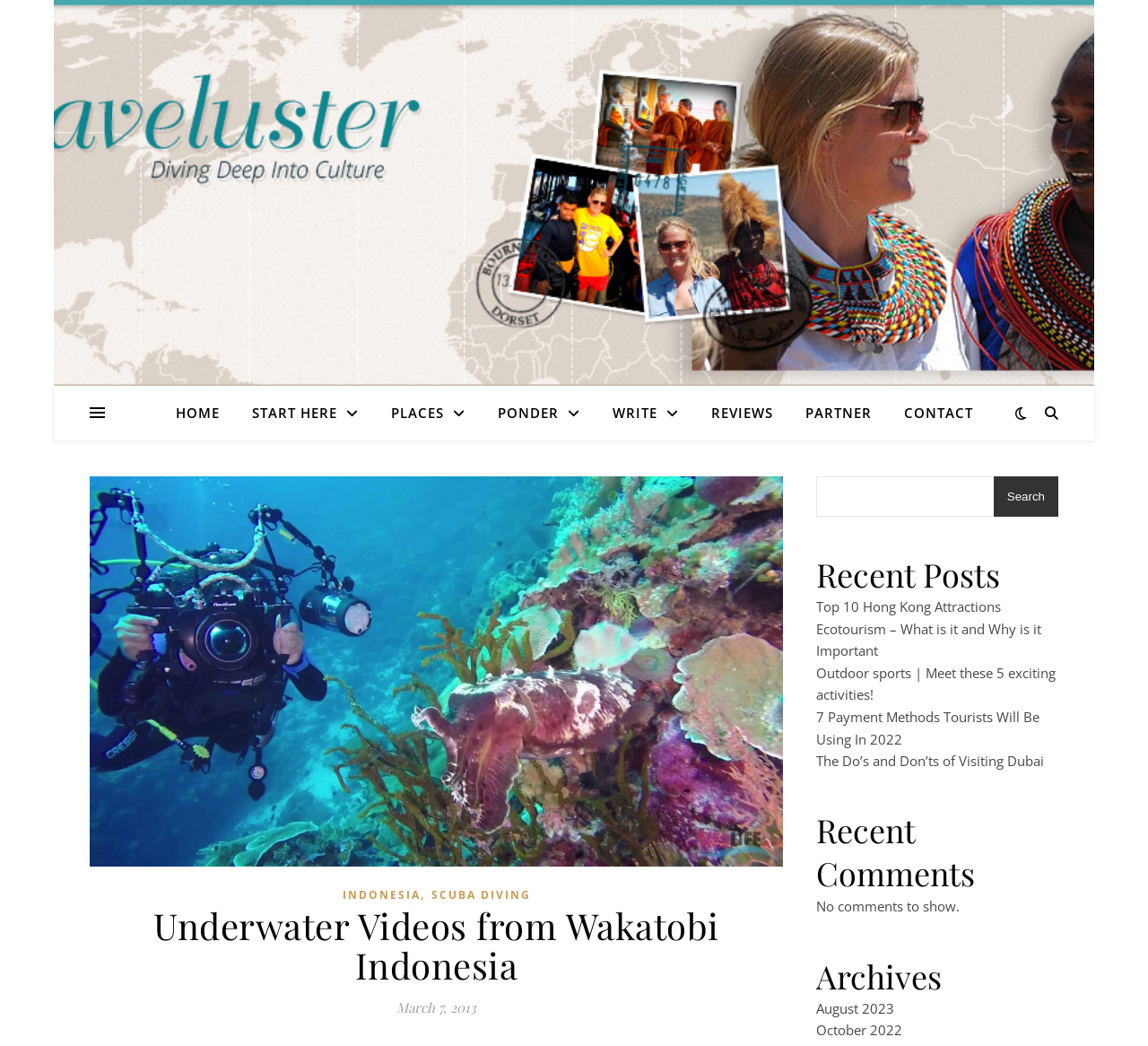What is the date of the post 'Underwater Videos from Wakatobi Indonesia'?
Answer briefly with a single word or phrase based on the image.

March 7, 2013